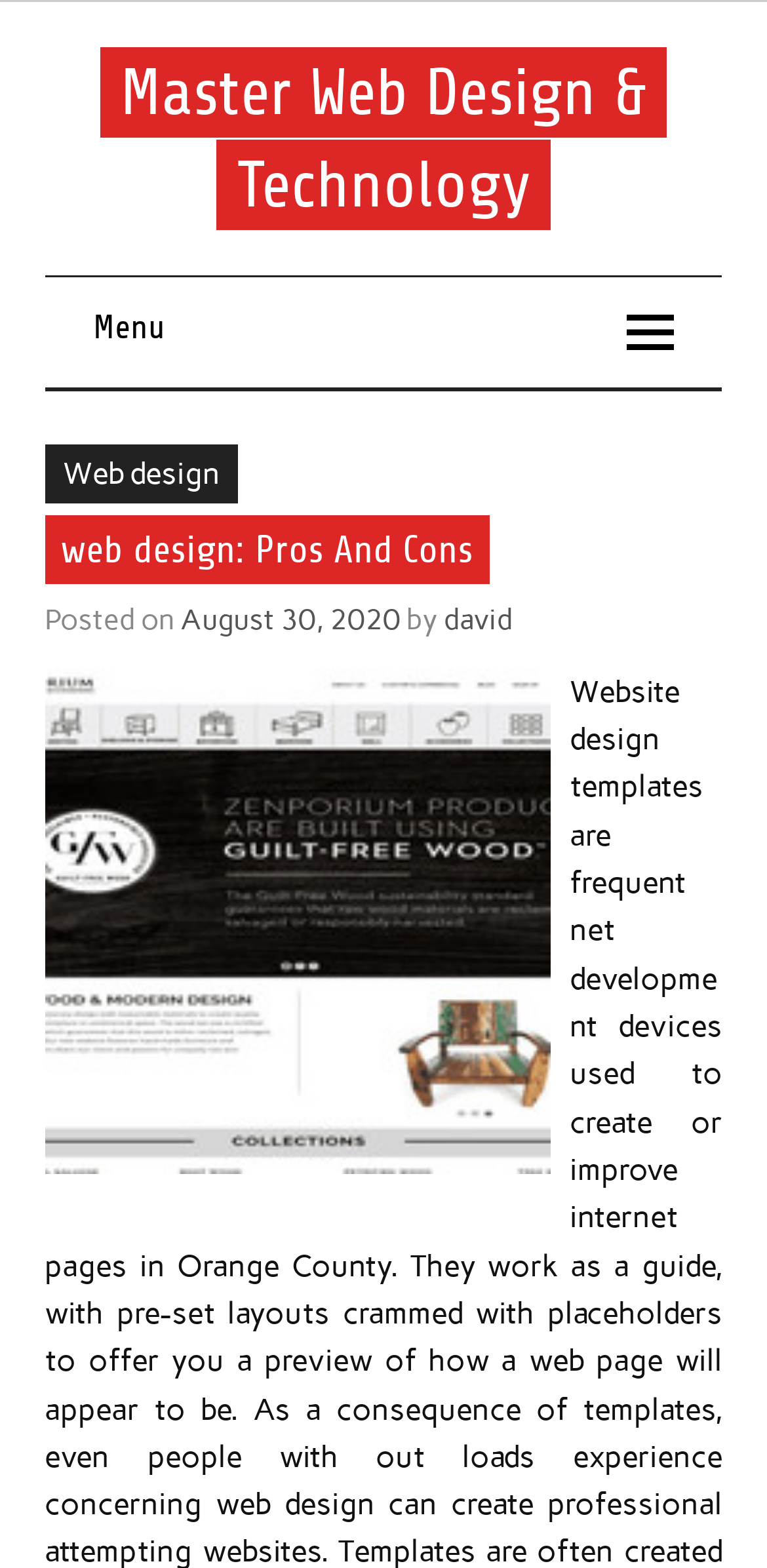Extract the bounding box for the UI element that matches this description: "Master Web Design & Technology".

[0.156, 0.036, 0.844, 0.14]